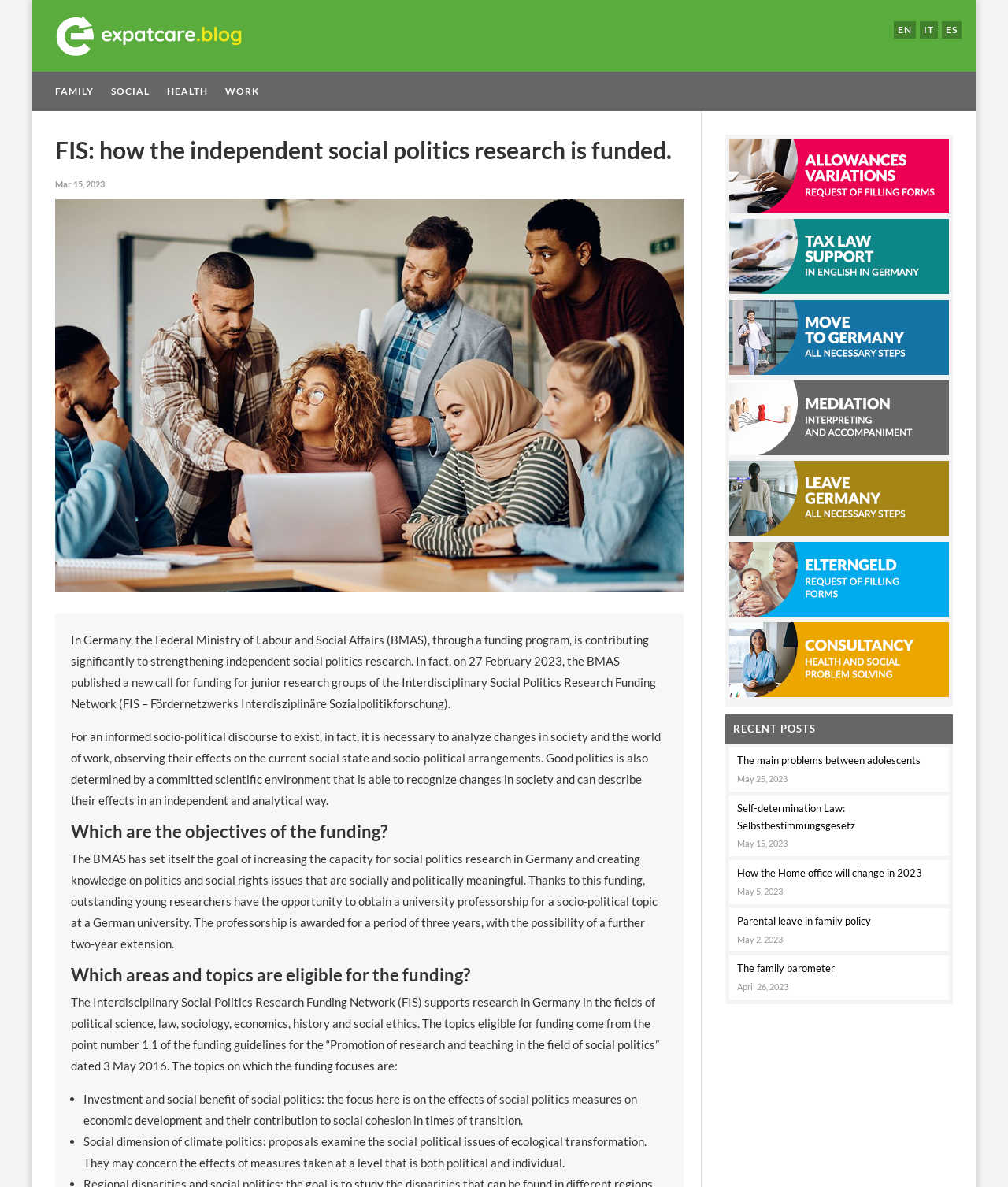Please predict the bounding box coordinates of the element's region where a click is necessary to complete the following instruction: "View recent post about The main problems between adolescents". The coordinates should be represented by four float numbers between 0 and 1, i.e., [left, top, right, bottom].

[0.731, 0.635, 0.913, 0.646]